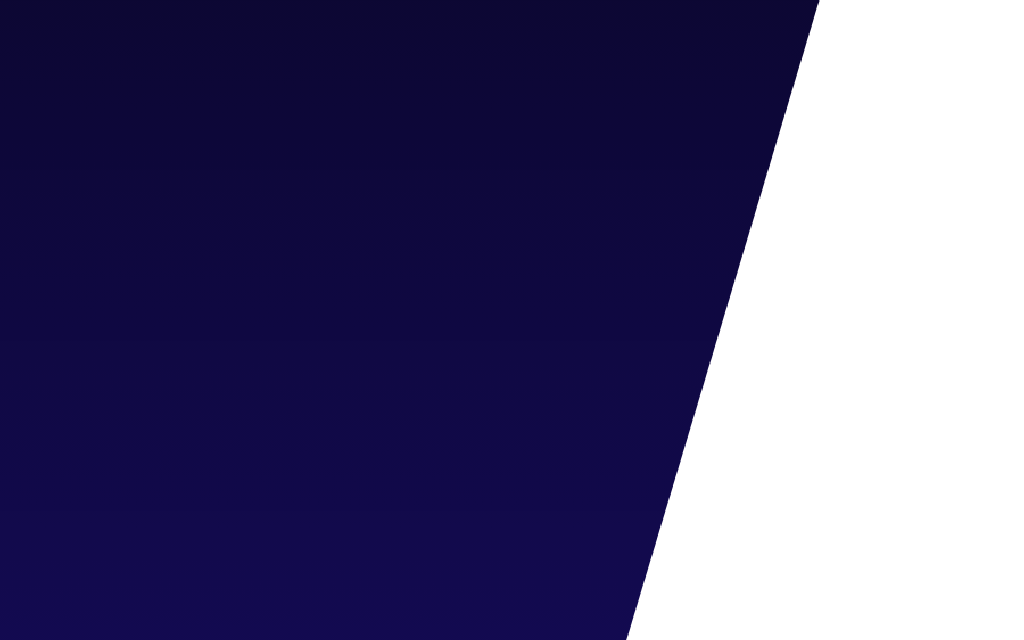What is the purpose of the gradient in the backdrop?
Provide a detailed and extensive answer to the question.

The caption explains that the gradient serves as an elegant canvas, perfect for setting the tone for various celebrations or themed parties, allowing other design elements or text to stand out against it.